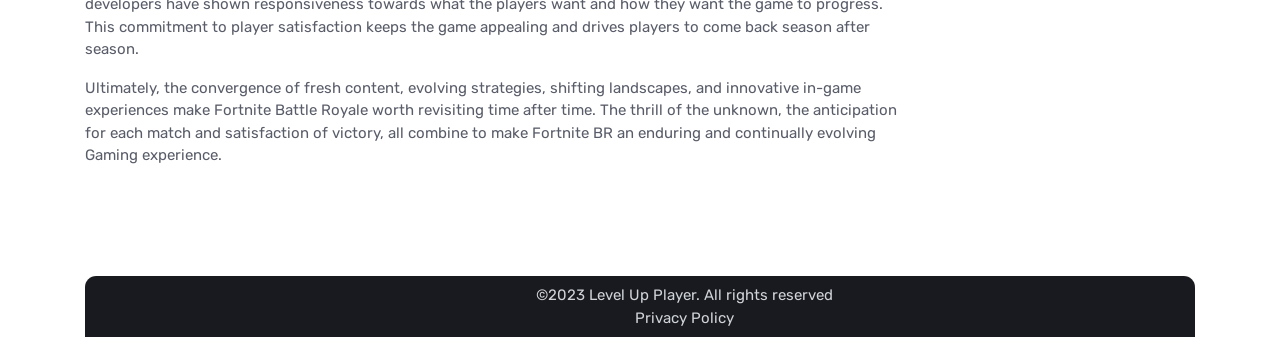Mark the bounding box of the element that matches the following description: "Privacy Policy".

[0.496, 0.915, 0.574, 0.968]